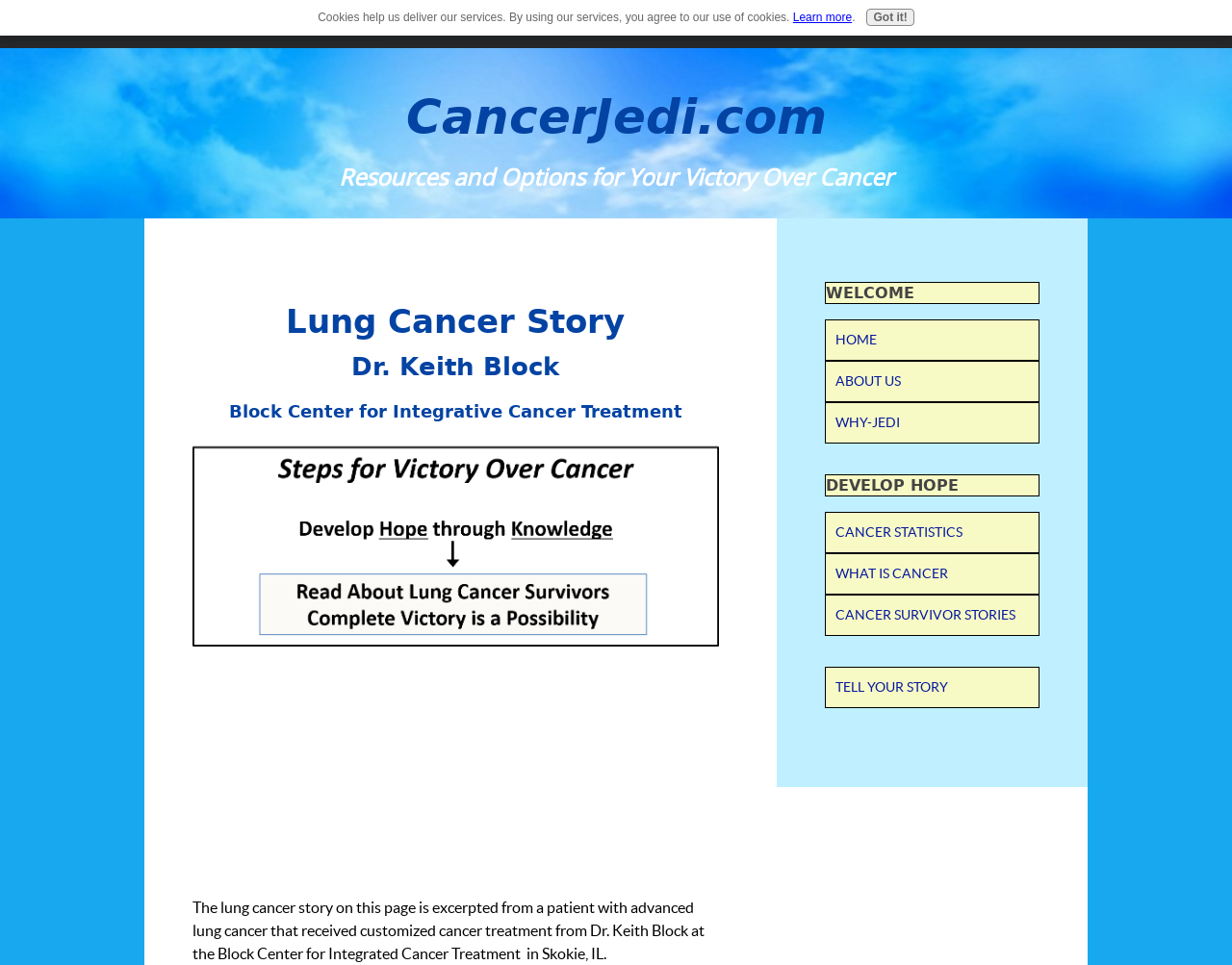Please find the bounding box coordinates of the element's region to be clicked to carry out this instruction: "Visit the CancerJedi.com website".

[0.329, 0.083, 0.671, 0.159]